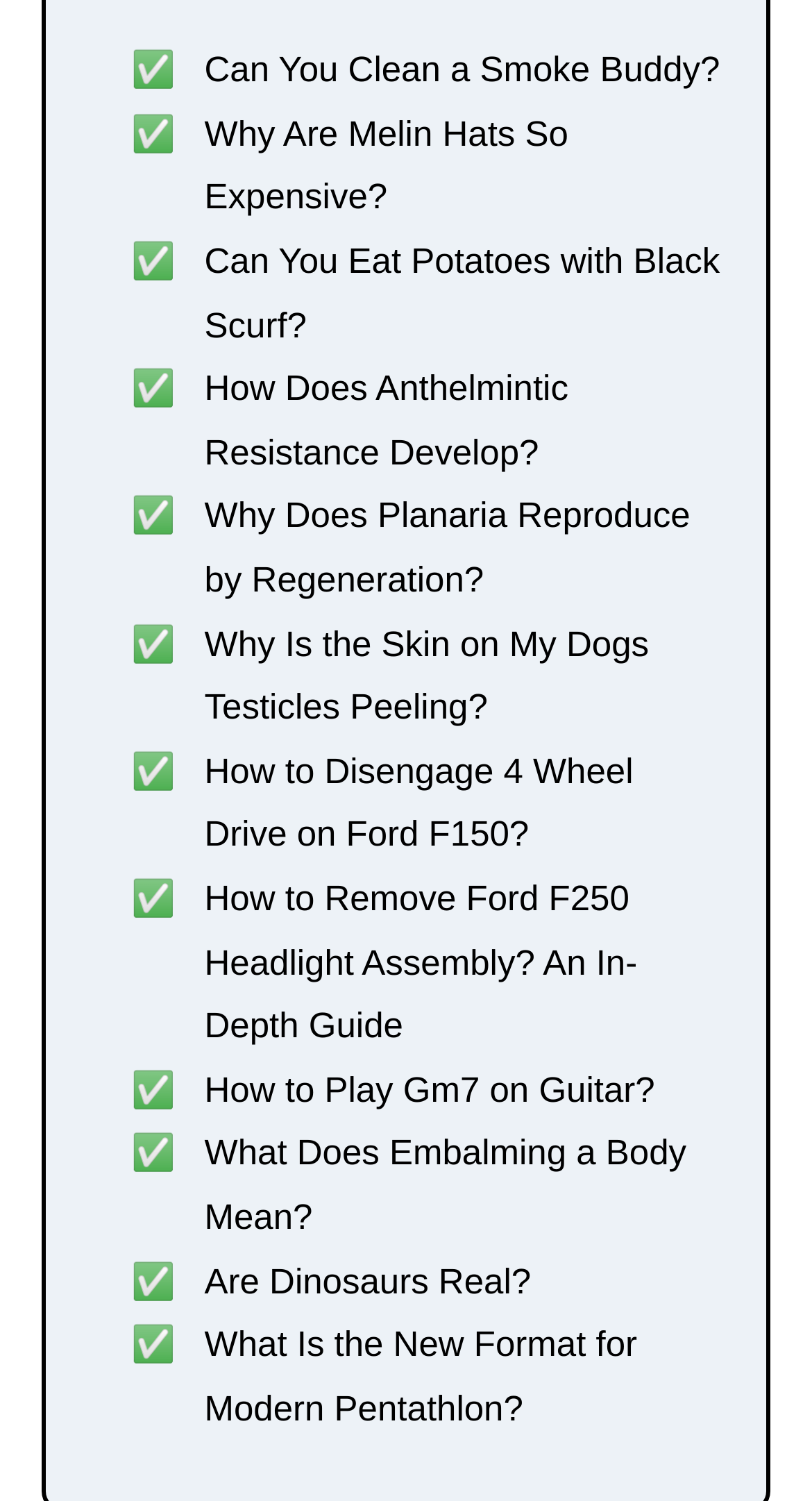Reply to the question with a brief word or phrase: Are the links on the webpage related to a specific category?

No